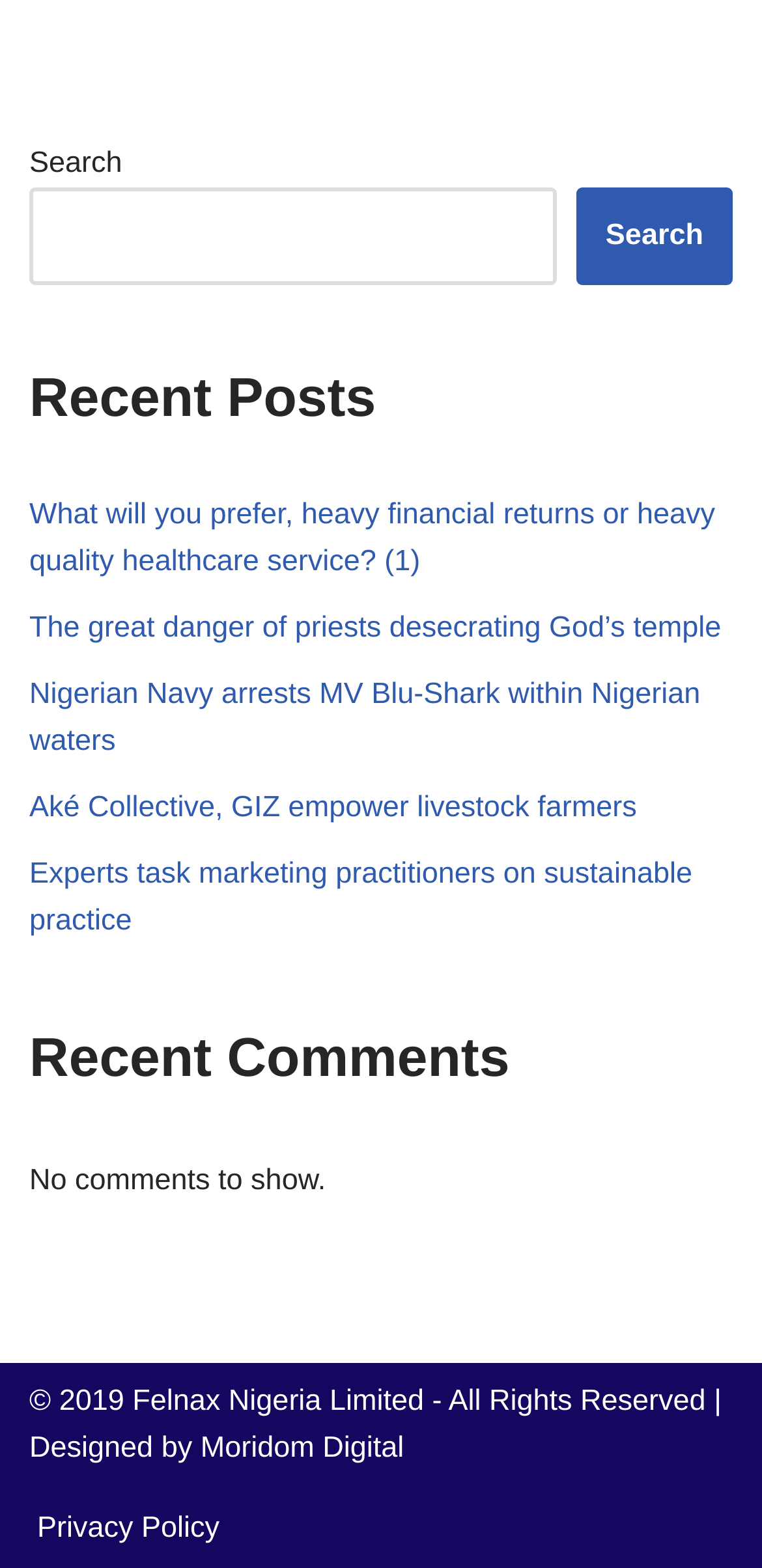Locate the bounding box coordinates of the area you need to click to fulfill this instruction: 'Read the recent post 'What will you prefer, heavy financial returns or heavy quality healthcare service?''. The coordinates must be in the form of four float numbers ranging from 0 to 1: [left, top, right, bottom].

[0.038, 0.318, 0.938, 0.369]